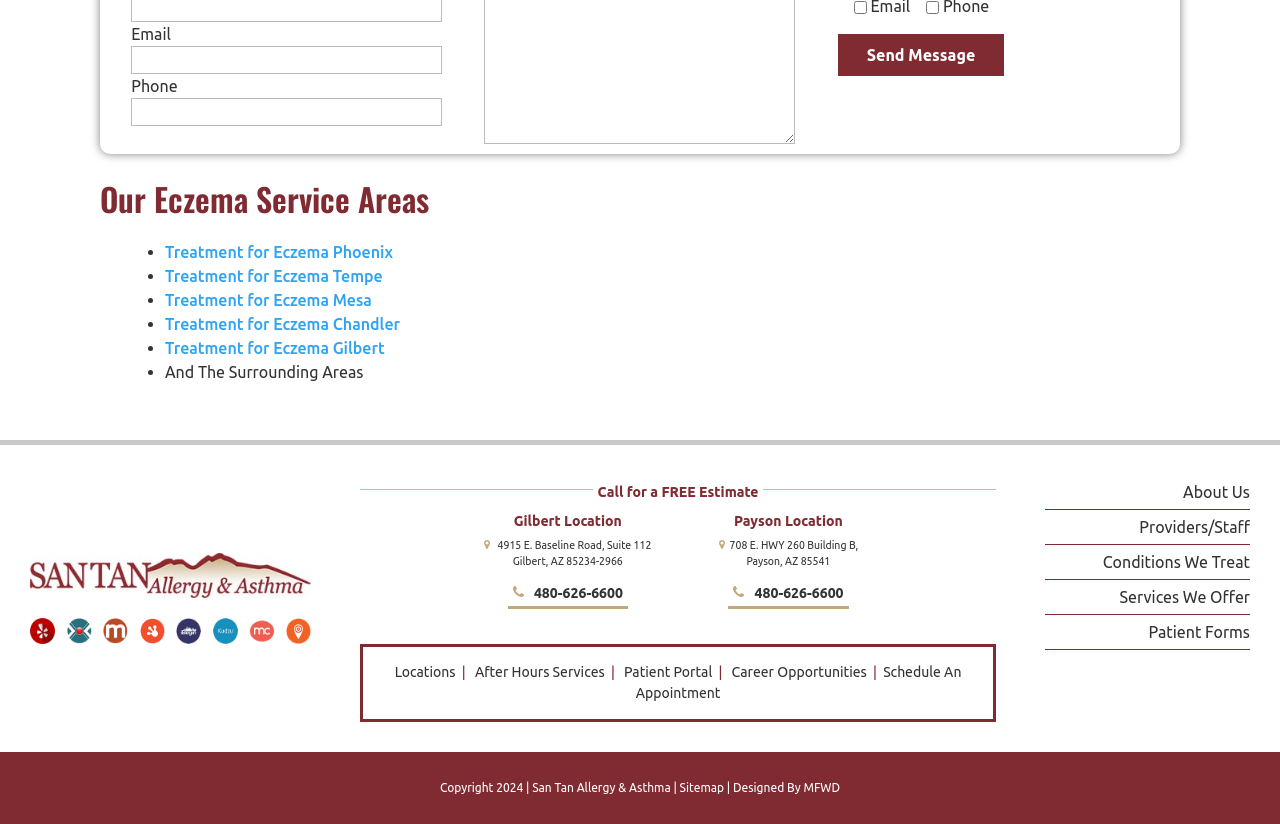Calculate the bounding box coordinates of the UI element given the description: "Patient Forms".

[0.816, 0.747, 0.977, 0.789]